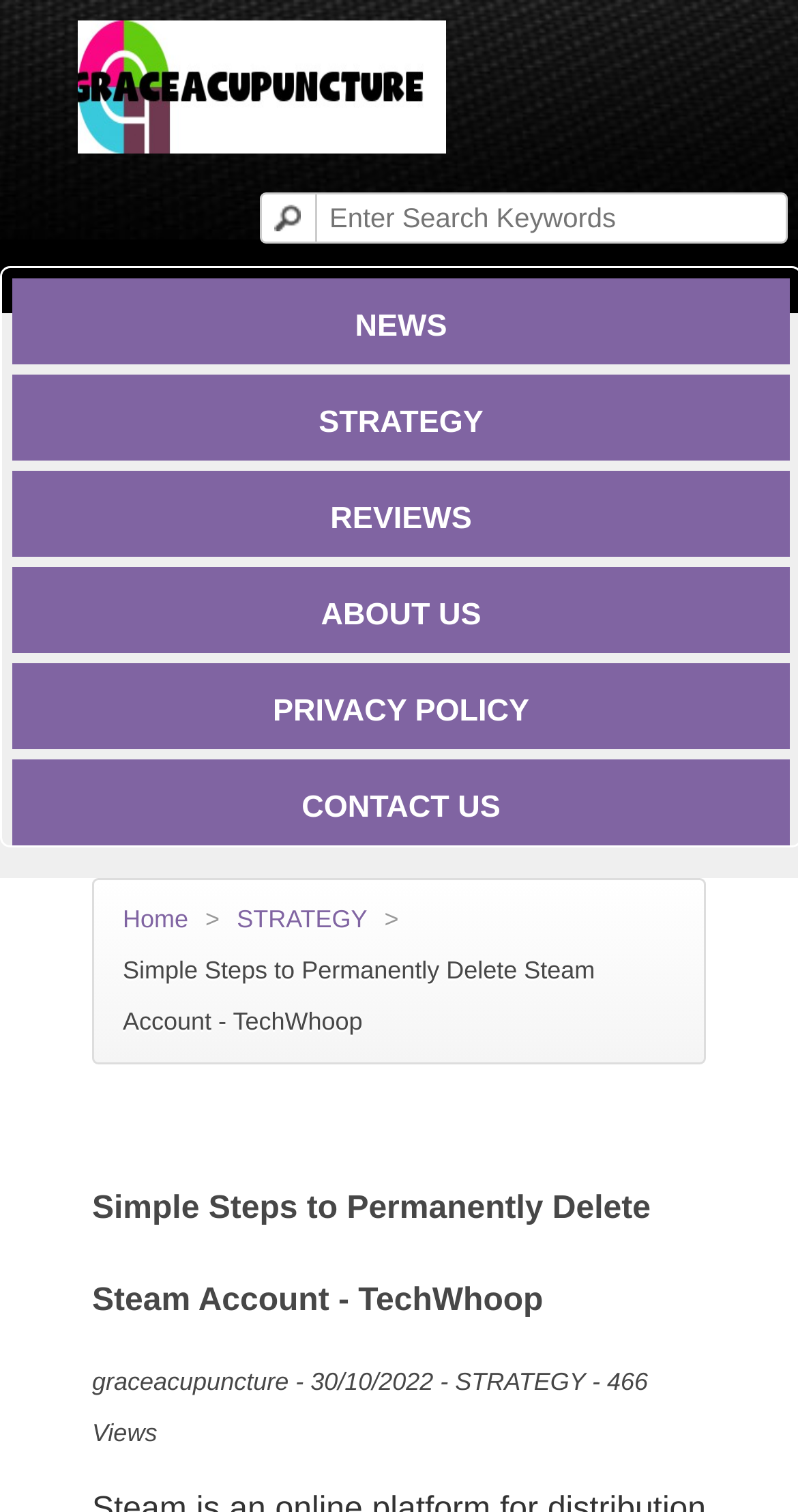Locate the bounding box coordinates of the region to be clicked to comply with the following instruction: "Visit the CONTACT US page". The coordinates must be four float numbers between 0 and 1, in the form [left, top, right, bottom].

[0.028, 0.509, 0.977, 0.559]